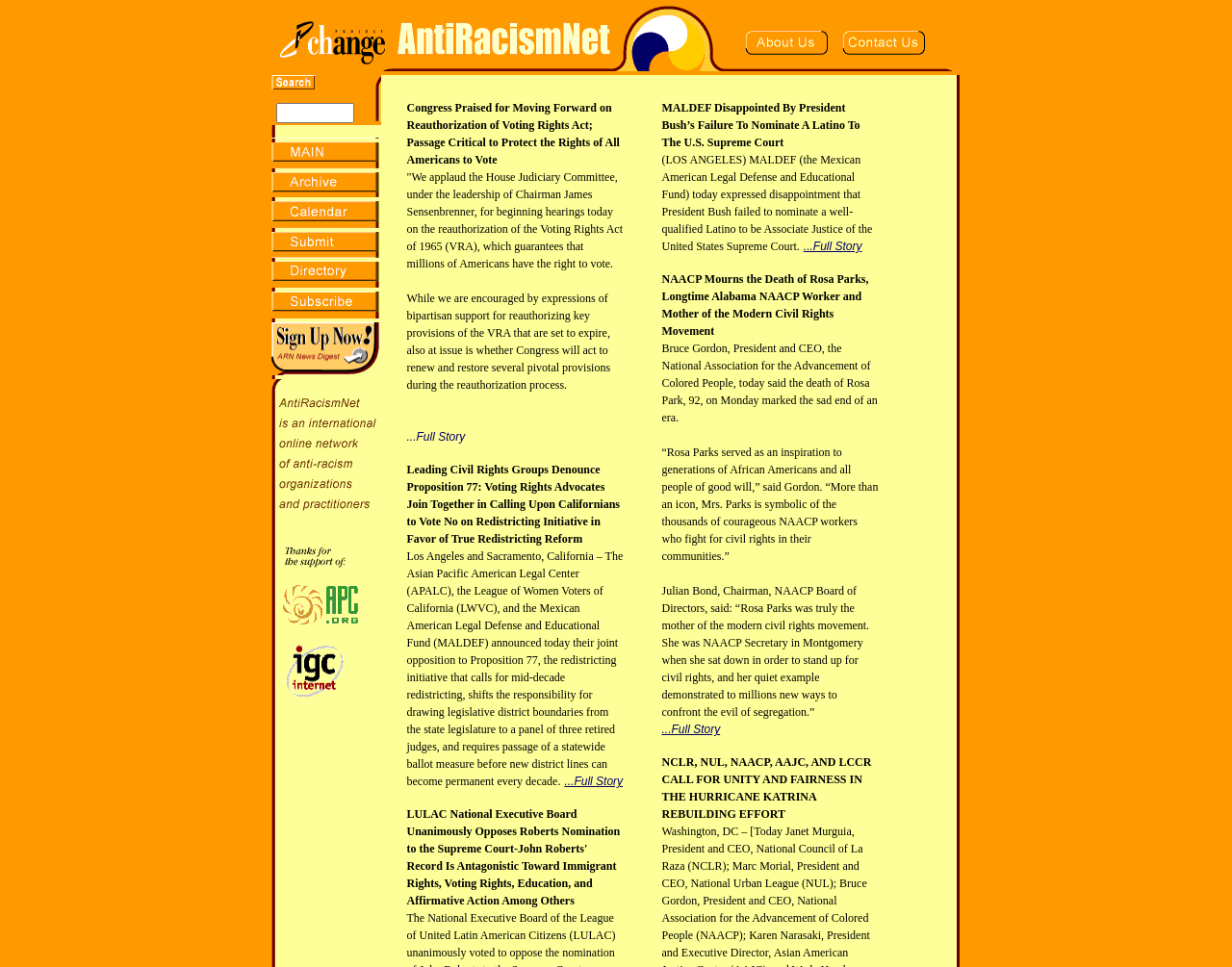Kindly determine the bounding box coordinates for the clickable area to achieve the given instruction: "Click the link to learn more about Proposition 77".

[0.458, 0.801, 0.506, 0.815]